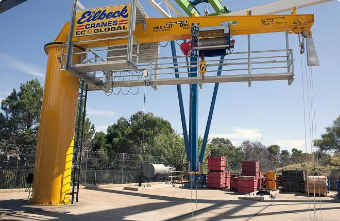Answer with a single word or phrase: 
What is the environment where the crane is operating?

Outdoor